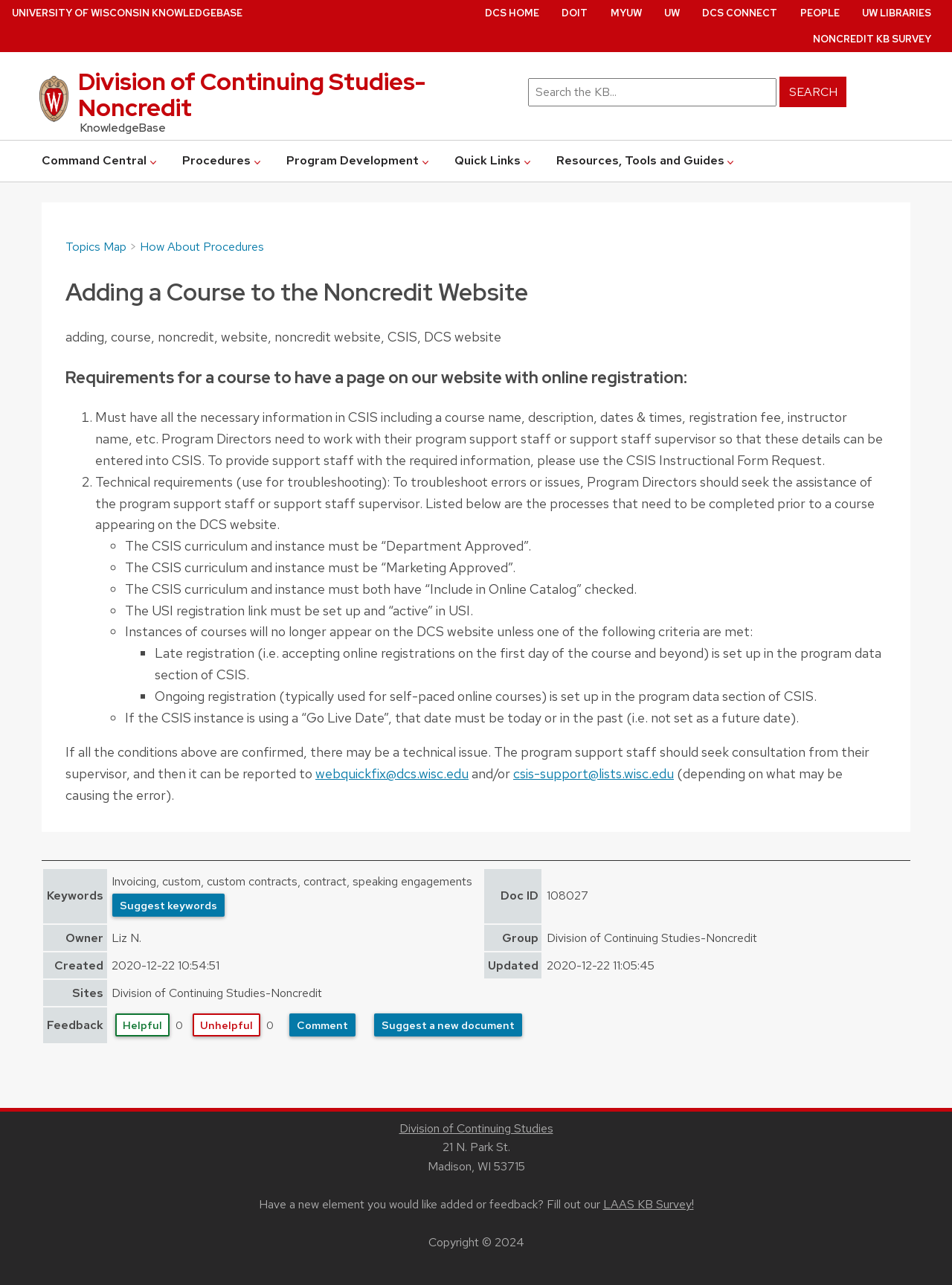Please identify and generate the text content of the webpage's main heading.

Adding a Course to the Noncredit Website